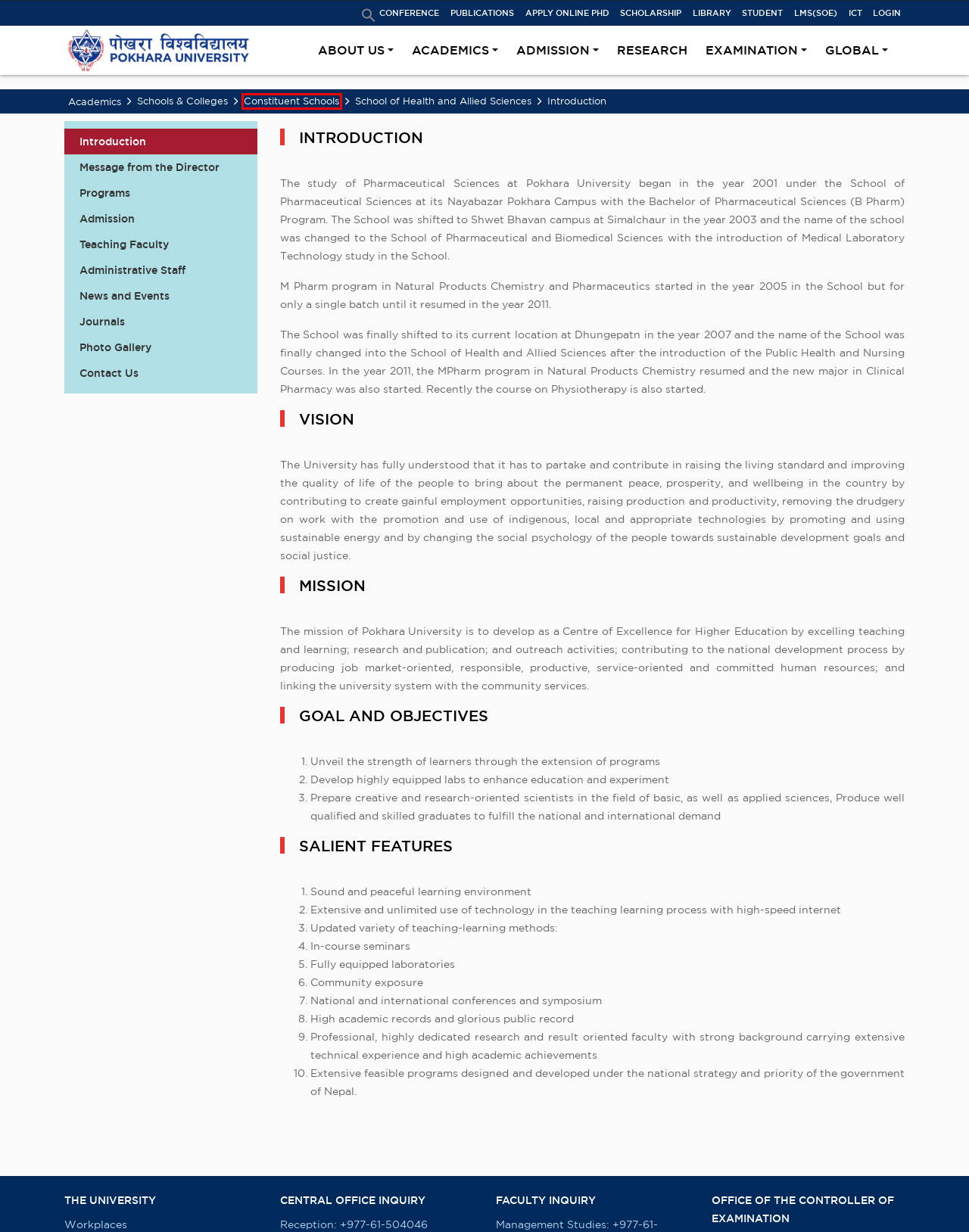With the provided screenshot showing a webpage and a red bounding box, determine which webpage description best fits the new page that appears after clicking the element inside the red box. Here are the options:
A. Pokhara University Central Library – An Official Site of Pokhara University
B. PhD in Health Sciences – An Official Site of Pokhara University
C. News and Events – An Official Site of Pokhara University
D. Constituent Schools – An Official Site of Pokhara University
E. Schools & Colleges – An Official Site of Pokhara University
F. ICT – An Official Site of Pokhara University
G. General Information – An Official Site of Pokhara University
H. Photo Gallery – An Official Site of Pokhara University

D